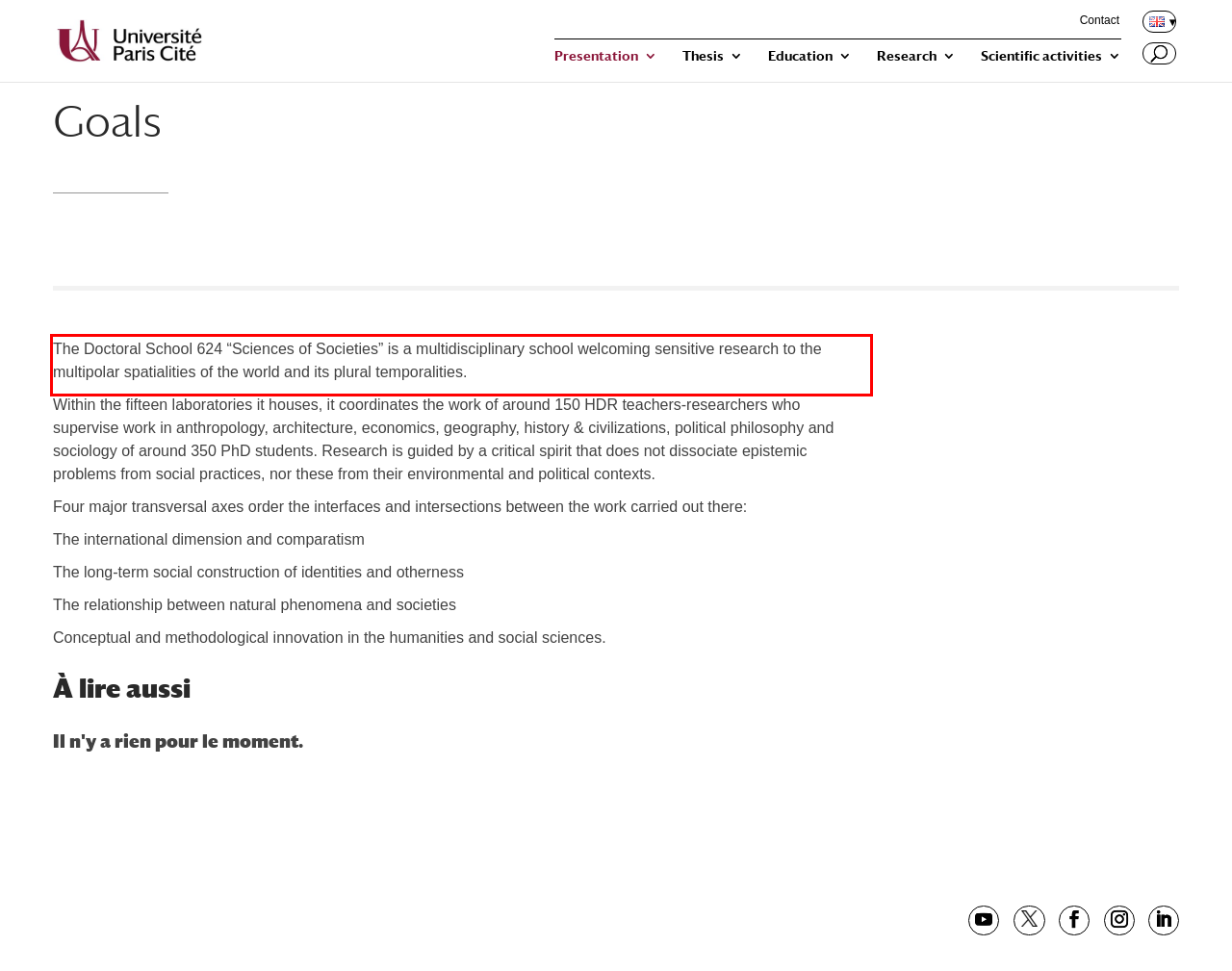Extract and provide the text found inside the red rectangle in the screenshot of the webpage.

The Doctoral School 624 “Sciences of Societies” is a multidisciplinary school welcoming sensitive research to the multipolar spatialities of the world and its plural temporalities.